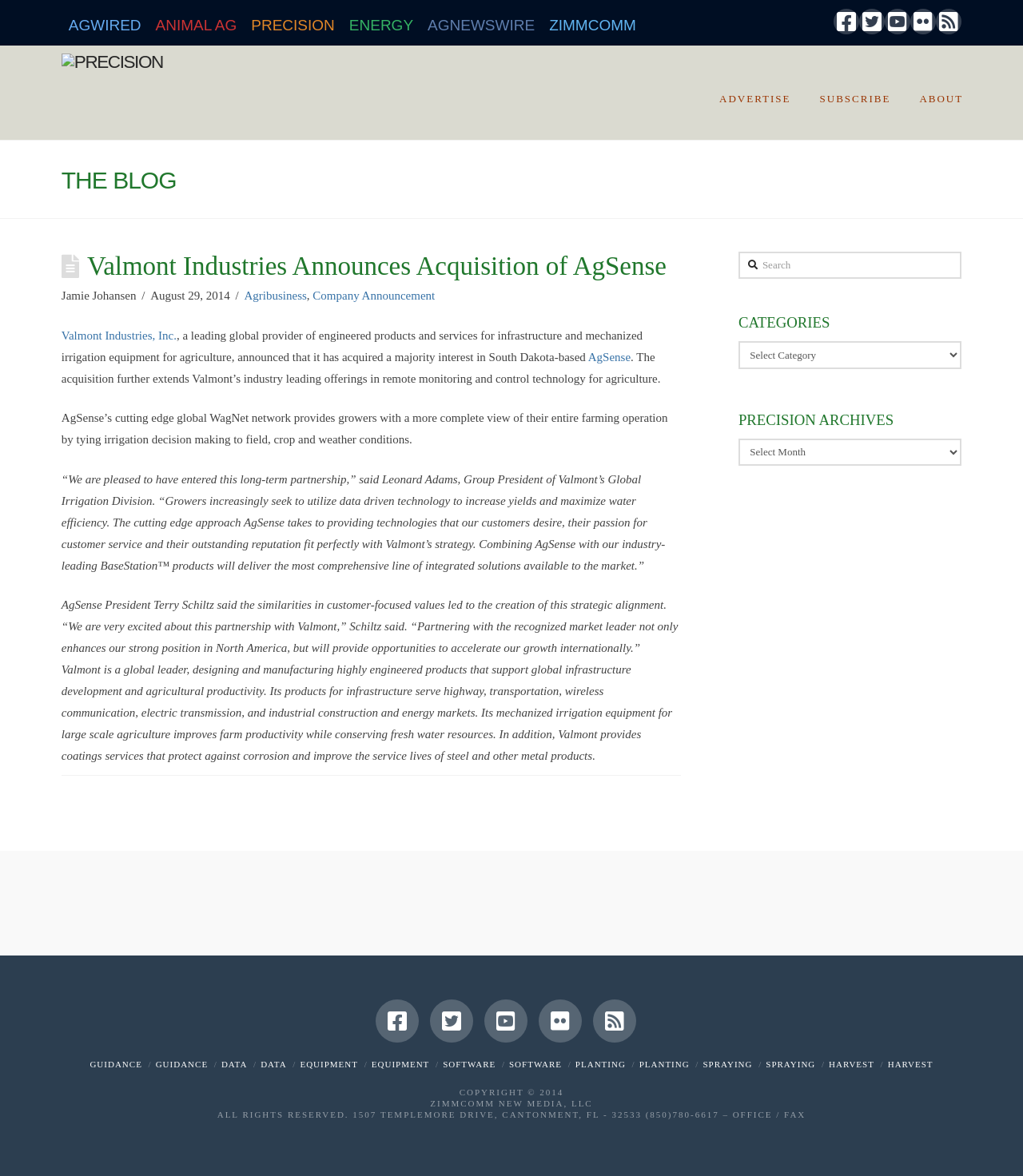Identify the bounding box coordinates of the clickable region necessary to fulfill the following instruction: "Click on the 'Facebook' link". The bounding box coordinates should be four float numbers between 0 and 1, i.e., [left, top, right, bottom].

[0.815, 0.007, 0.84, 0.029]